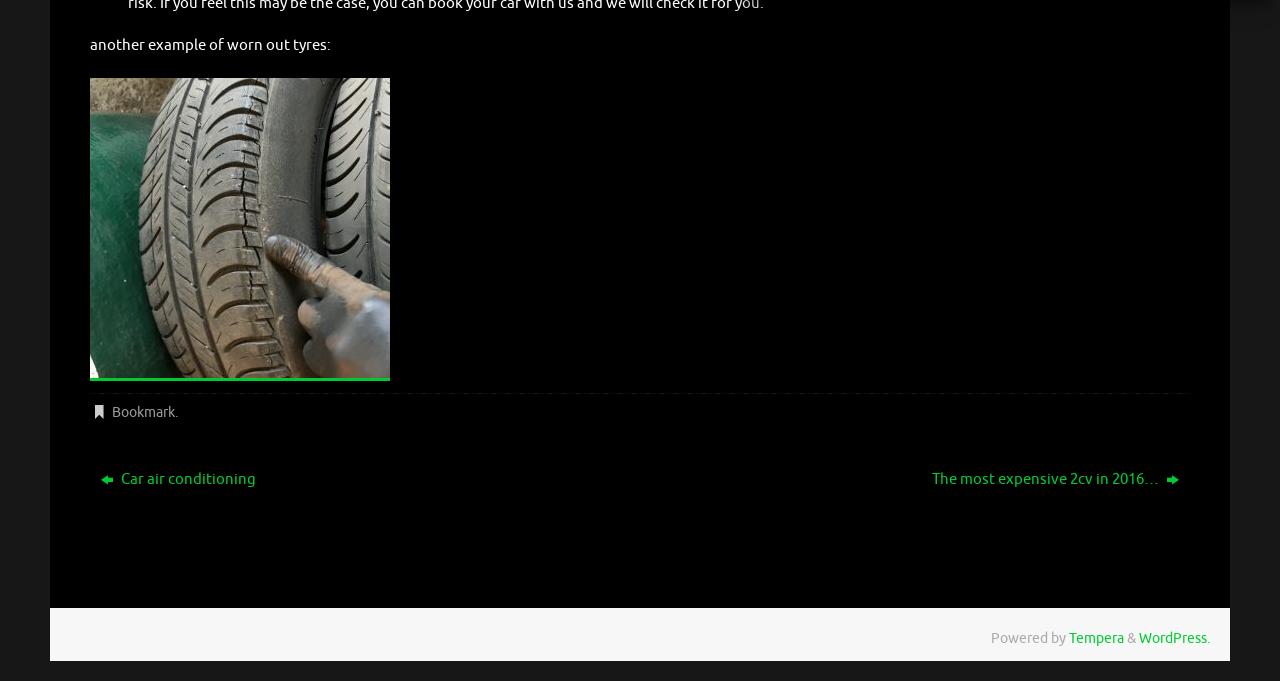What is the platform that powers the website?
Please answer using one word or phrase, based on the screenshot.

WordPress